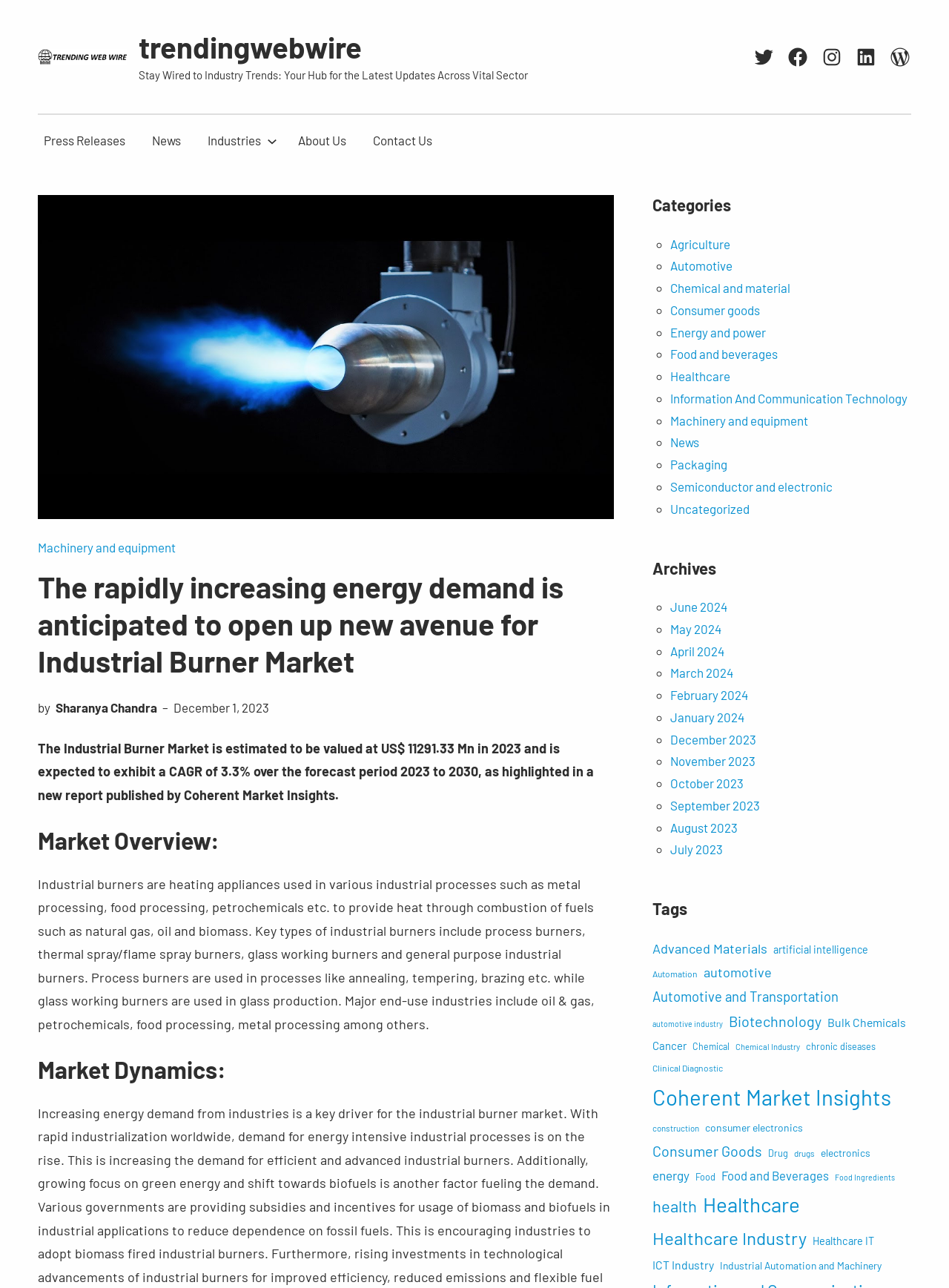Find the bounding box coordinates of the clickable region needed to perform the following instruction: "Click on the Twitter link". The coordinates should be provided as four float numbers between 0 and 1, i.e., [left, top, right, bottom].

[0.793, 0.035, 0.816, 0.053]